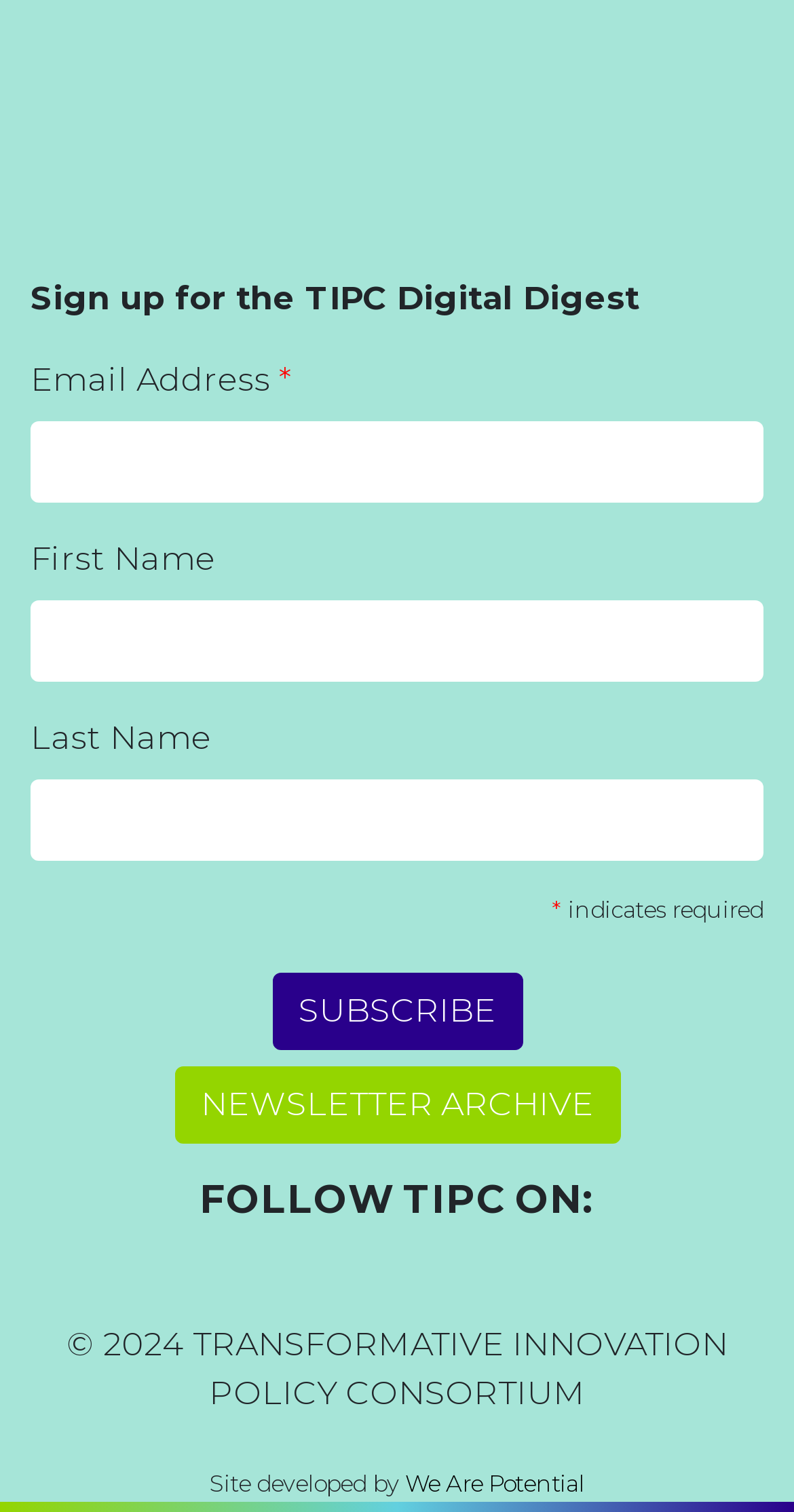What is the text on the subscribe button?
Please provide a single word or phrase answer based on the image.

SUBSCRIBE